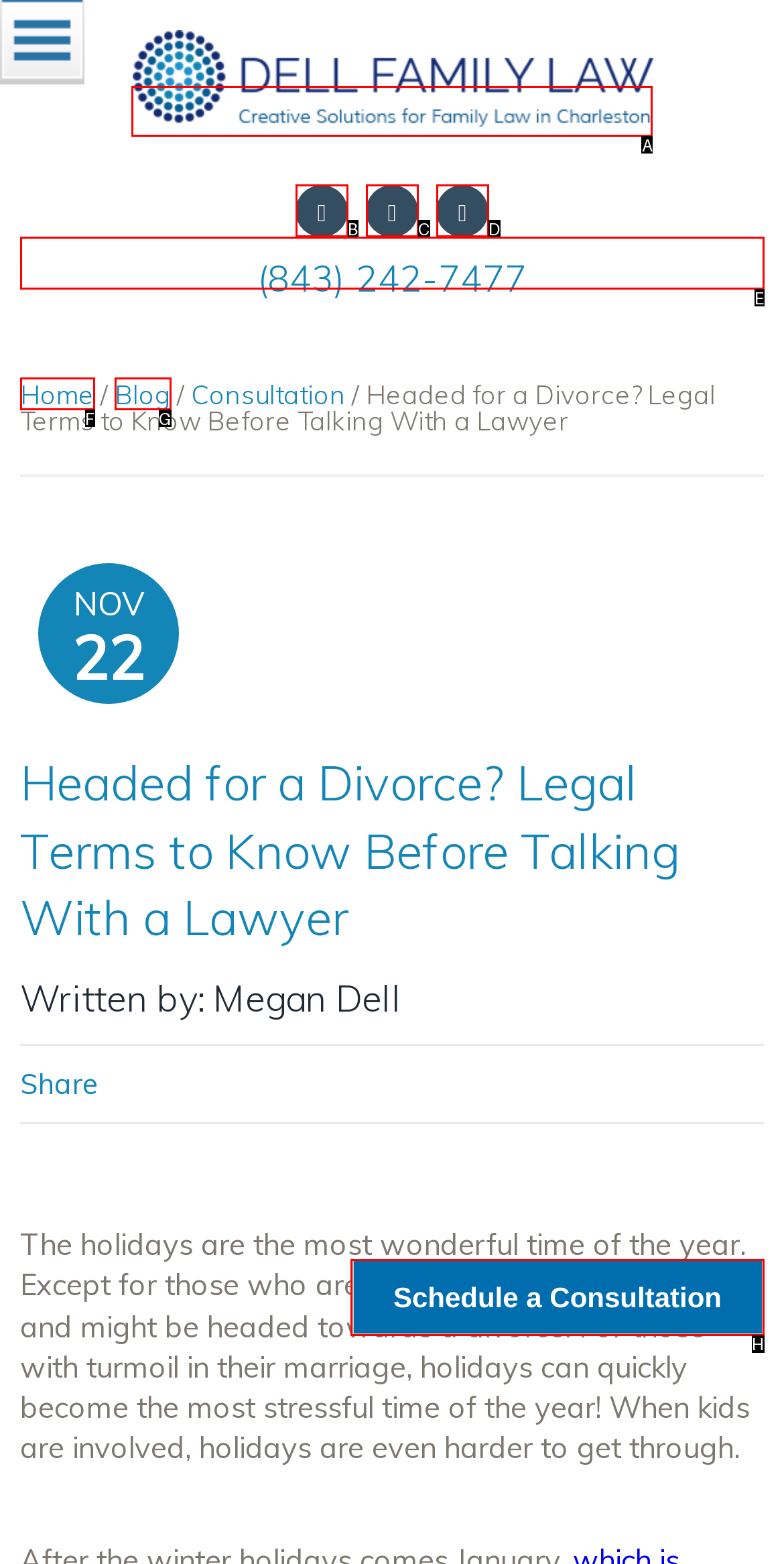Refer to the element description: title="Dell Family Law, P.C." and identify the matching HTML element. State your answer with the appropriate letter.

A